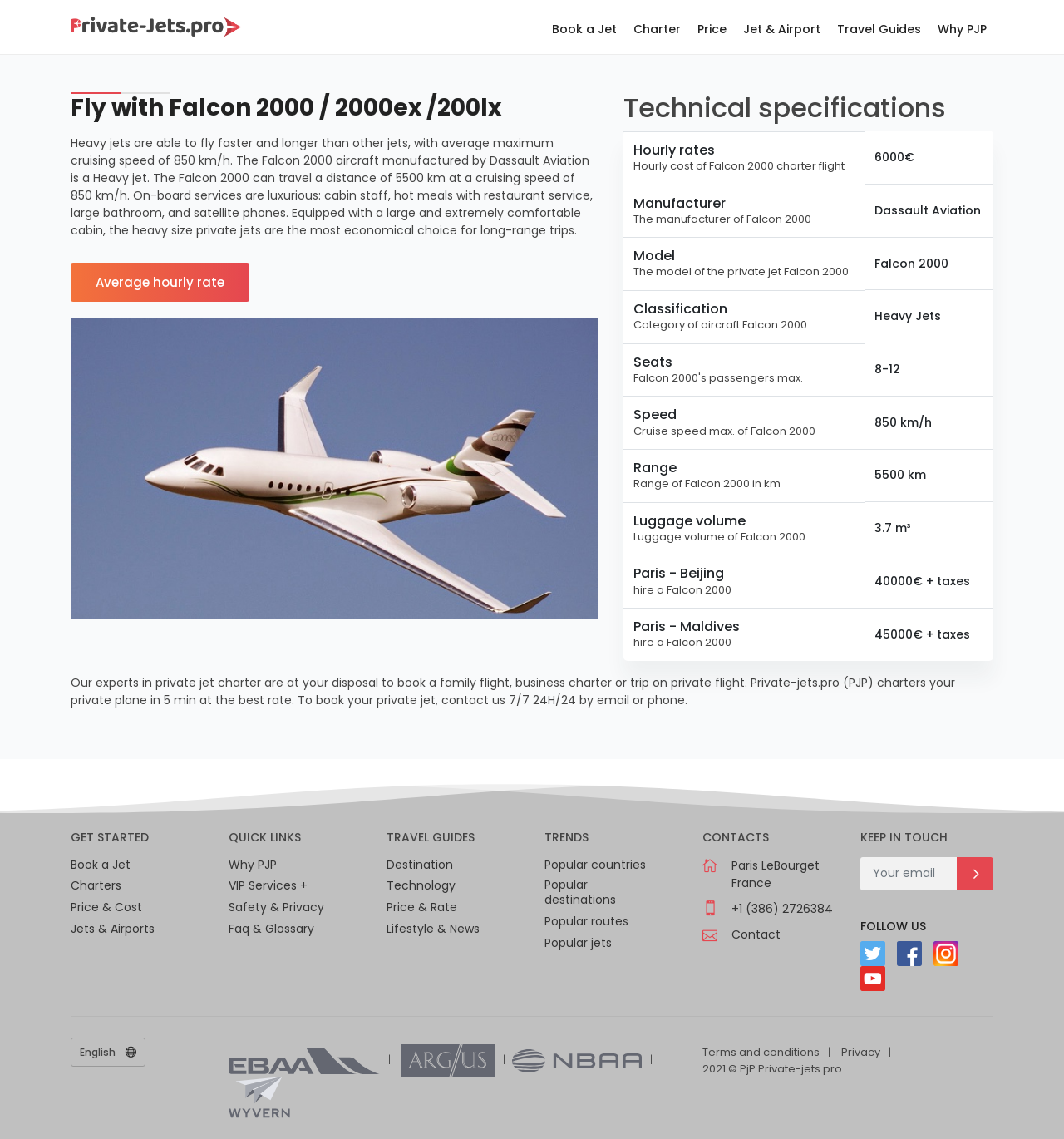Pinpoint the bounding box coordinates of the element to be clicked to execute the instruction: "Get a quote for Falcon 2000".

[0.066, 0.23, 0.234, 0.265]